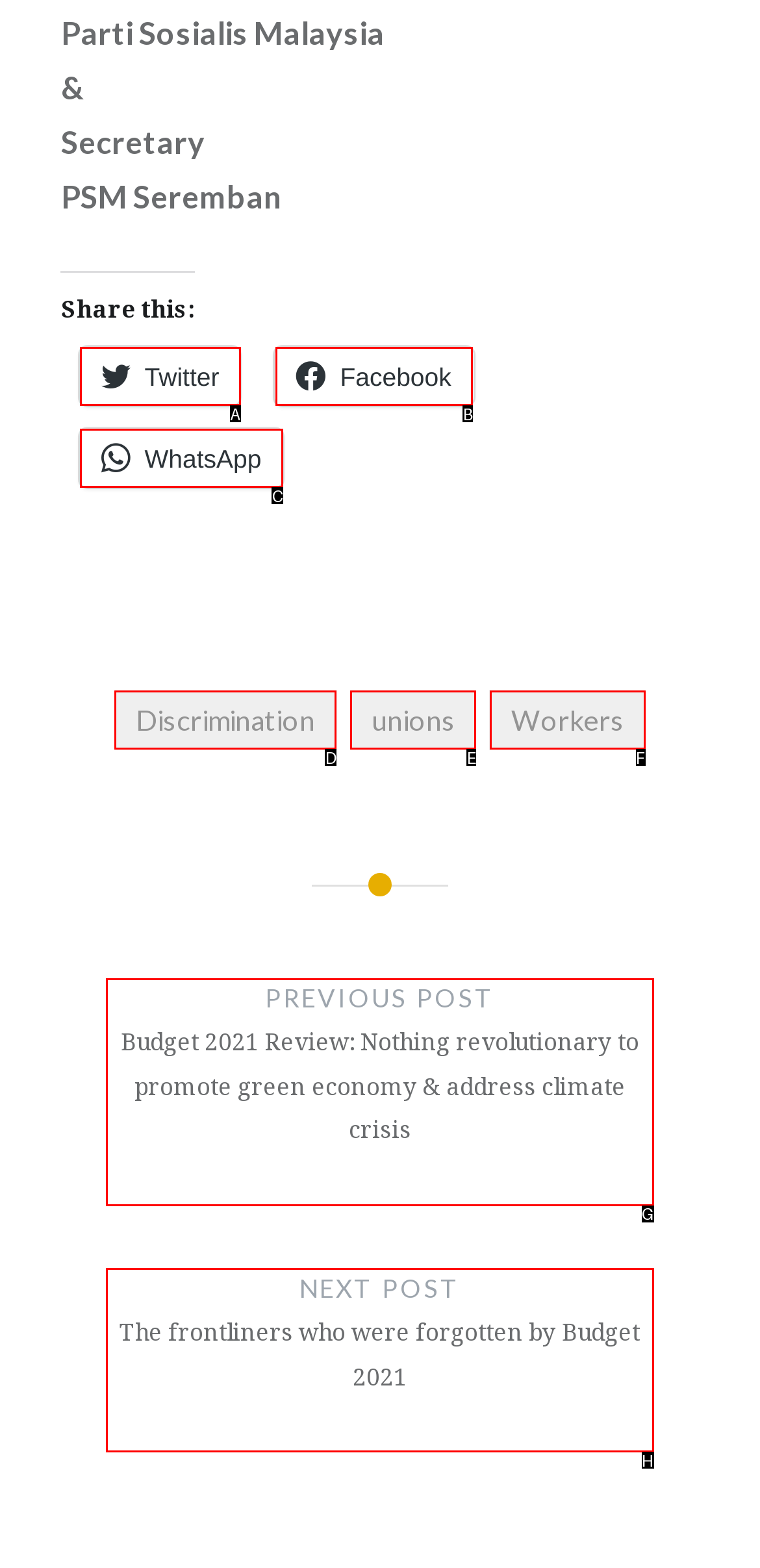Which HTML element should be clicked to complete the task: Visit previous post? Answer with the letter of the corresponding option.

G